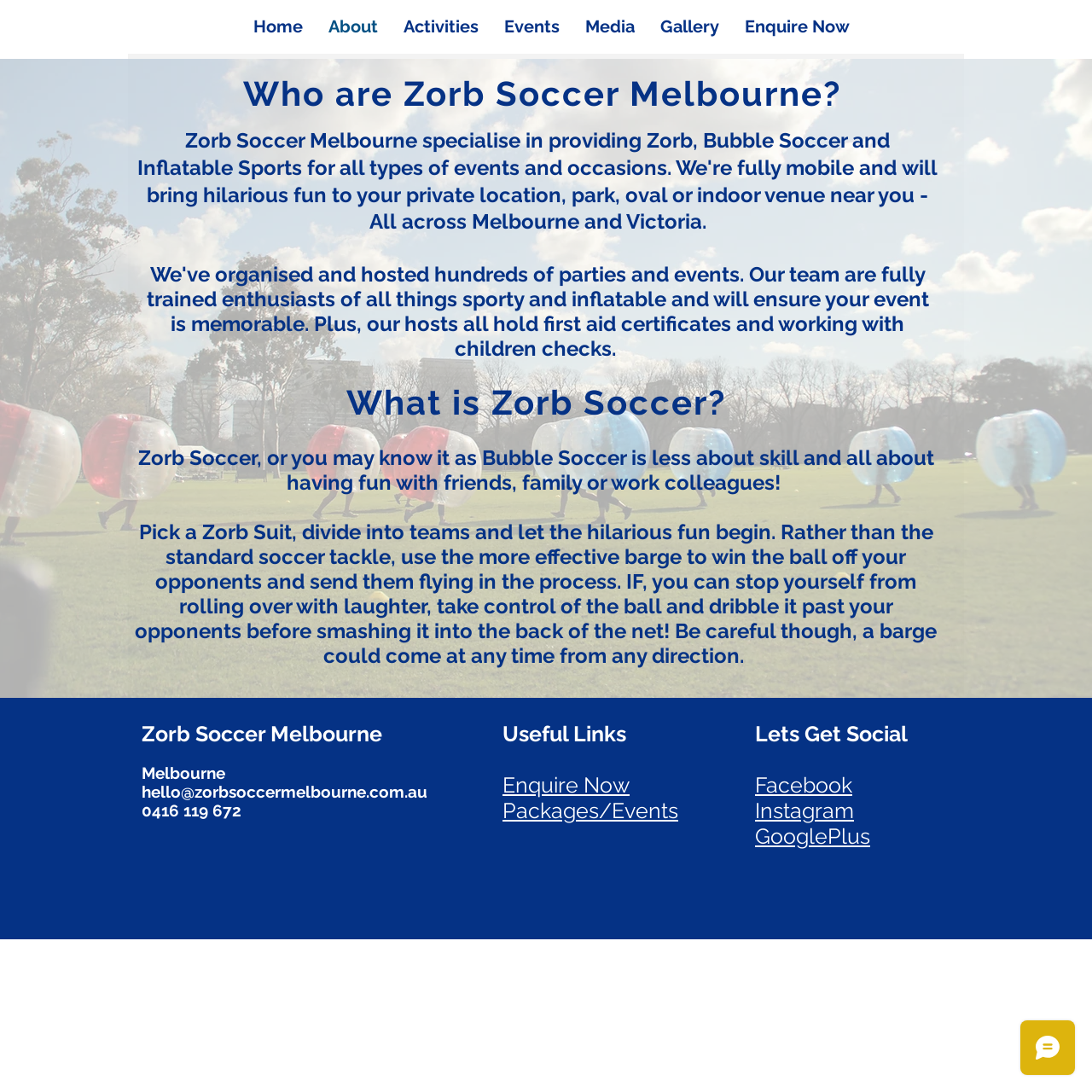Answer this question in one word or a short phrase: How can I contact Zorb Soccer Melbourne?

Email or Phone